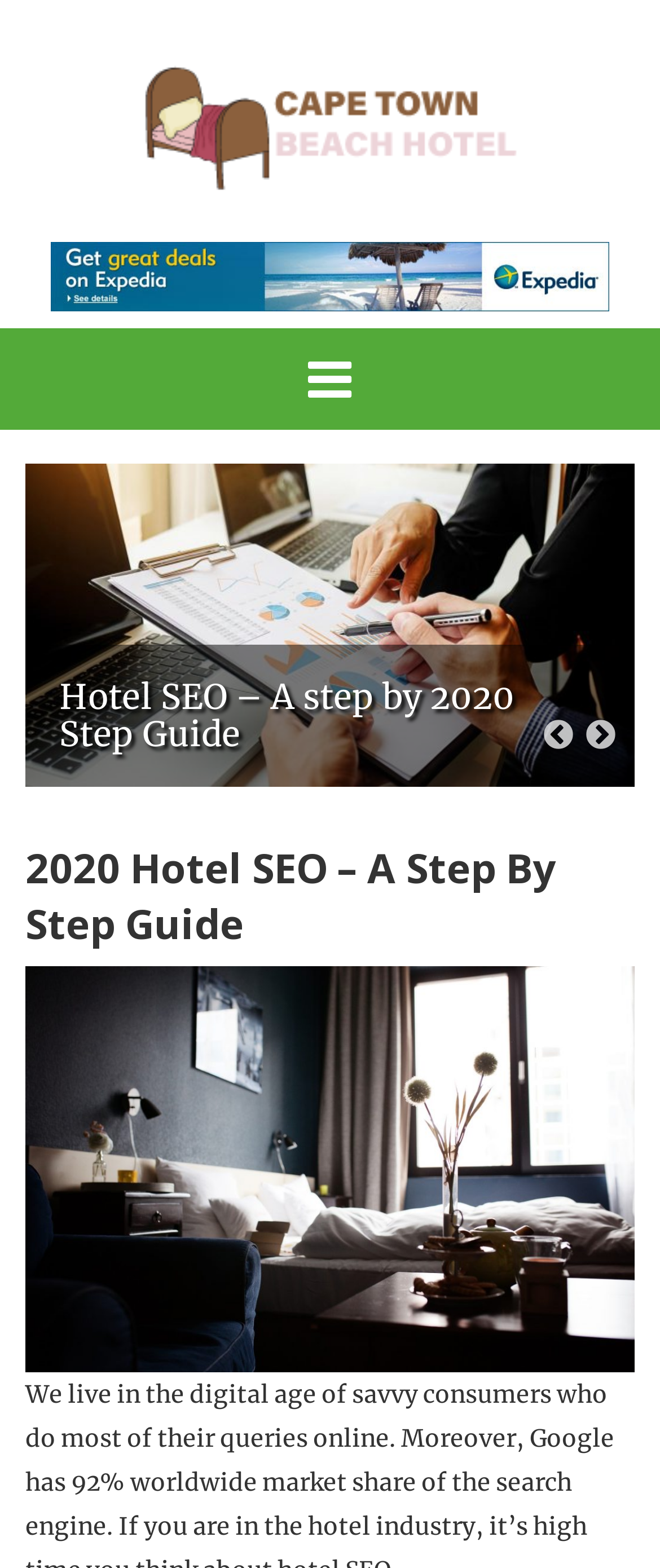Provide a brief response in the form of a single word or phrase:
How many navigation buttons are there?

2